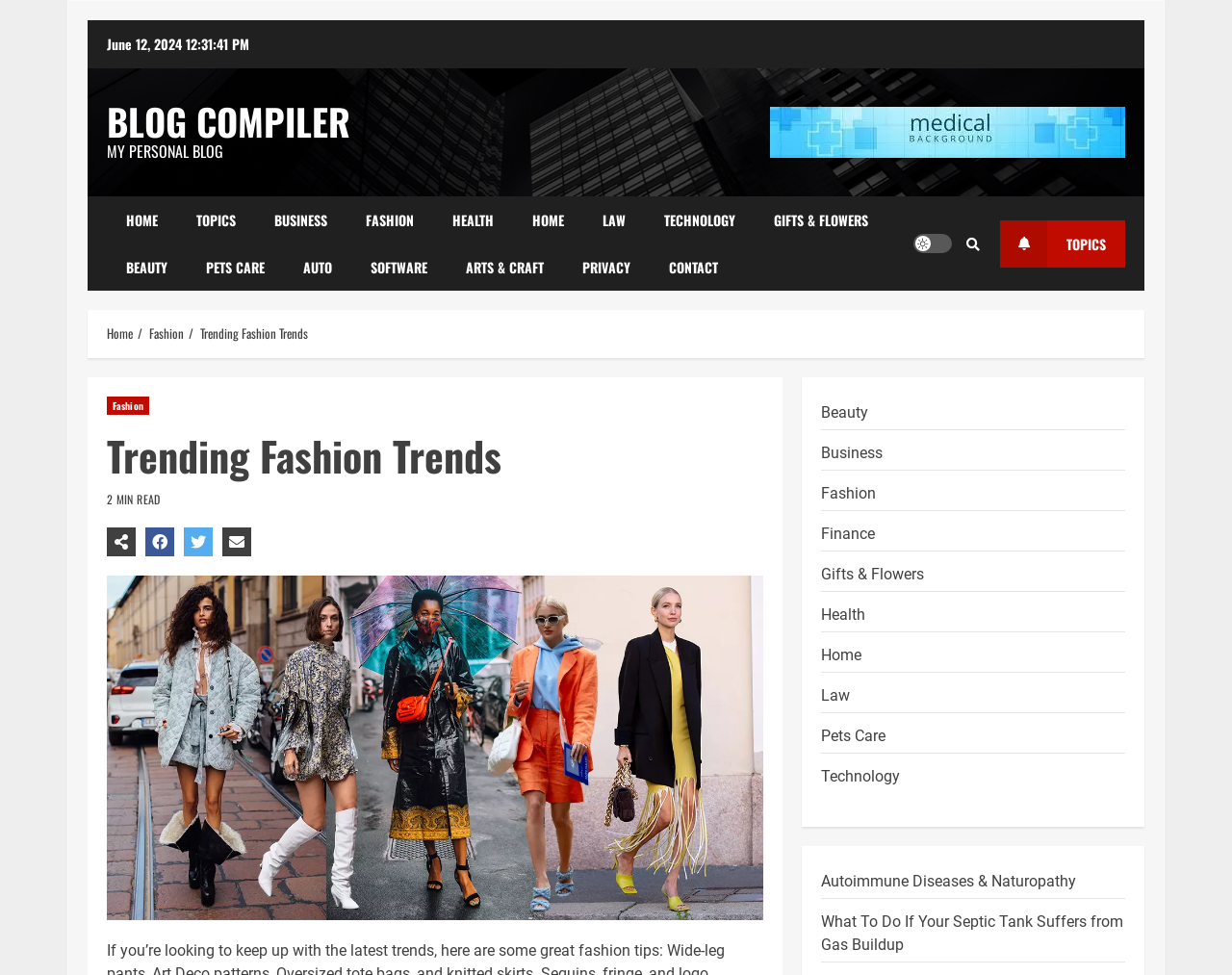Create an in-depth description of the webpage, covering main sections.

This webpage is about trending fashion trends, with a focus on providing fashion tips. At the top left corner, there is a link to skip to the content. Next to it, the date "June 12, 2024" is displayed. The website's title, "BLOG COMPILER", is situated above a subtitle "MY PERSONAL BLOG". 

On the top right side, there is a horizontal navigation menu with links to various topics, including "HOME", "TOPICS", "BUSINESS", "FASHION", "HEALTH", and more. Below this menu, there is another set of links, including "BEAUTY", "PETS CARE", "AUTO", and others.

The main content area is divided into two sections. On the left side, there is a navigation section with breadcrumbs, showing the path "Home" > "Fashion" > "Trending Fashion Trends". Below this, there are links to various topics, including "Beauty", "Business", "Fashion", and more.

On the right side, there is a header section with a title "Trending Fashion Trends" and a subtitle "Fashion". Below this, there are three social media links and a text "2 MIN READ", indicating the estimated time to read the article.